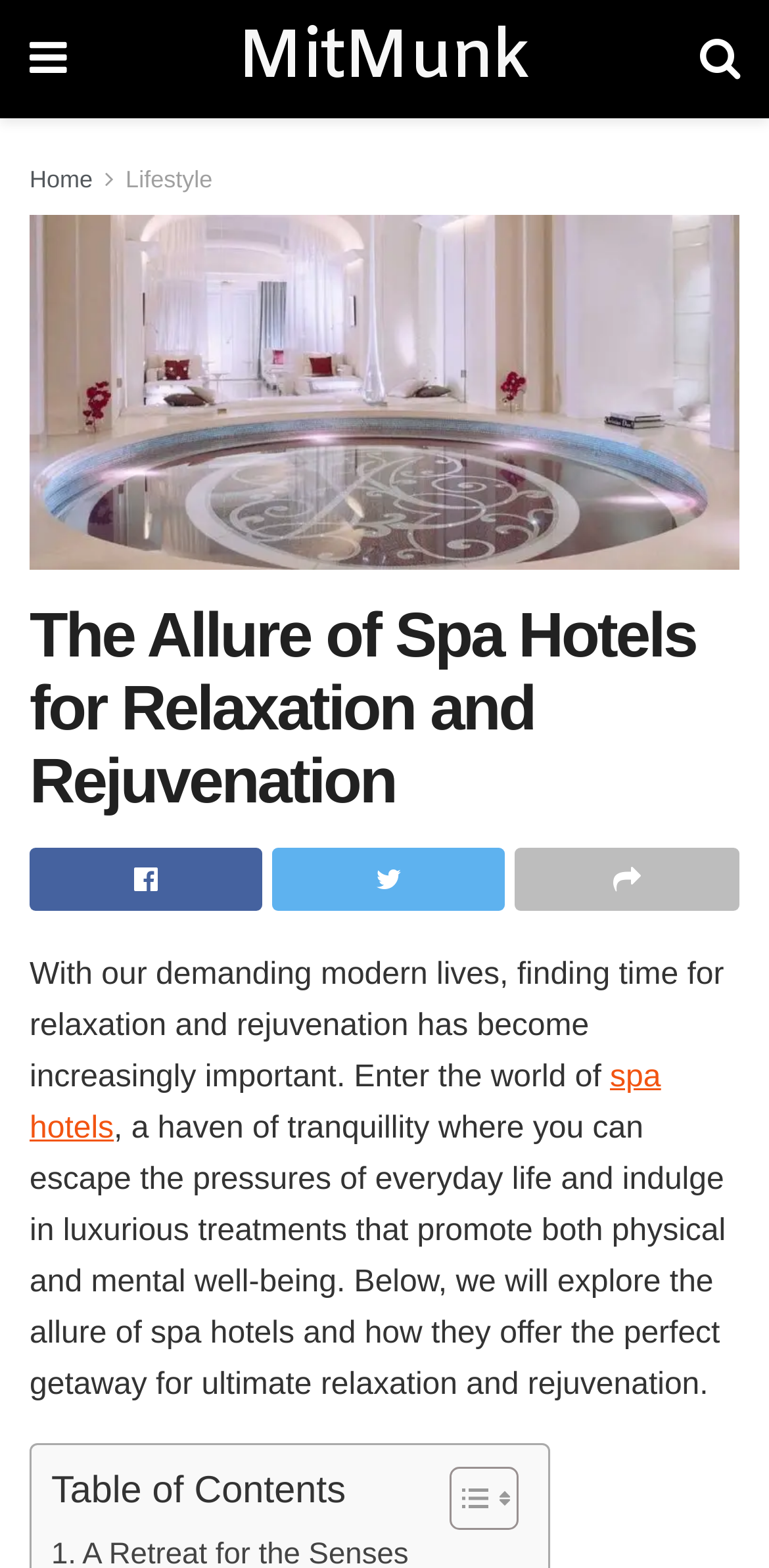Find and specify the bounding box coordinates that correspond to the clickable region for the instruction: "Read the article about The Allure of Spa Hotels for Relaxation and Rejuvenation".

[0.038, 0.138, 0.962, 0.364]